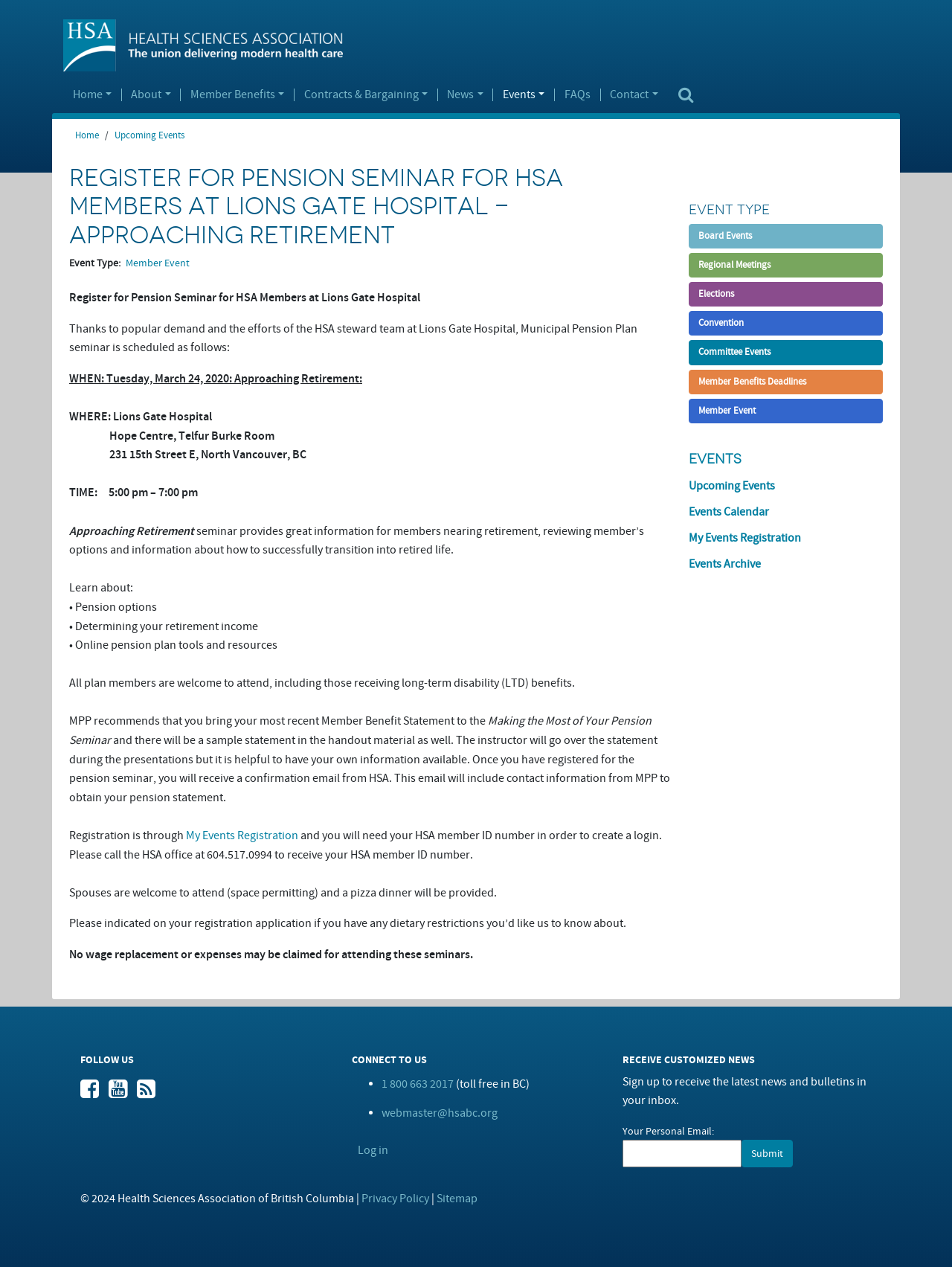Provide a brief response in the form of a single word or phrase:
What is the event type of the pension seminar?

Member Event